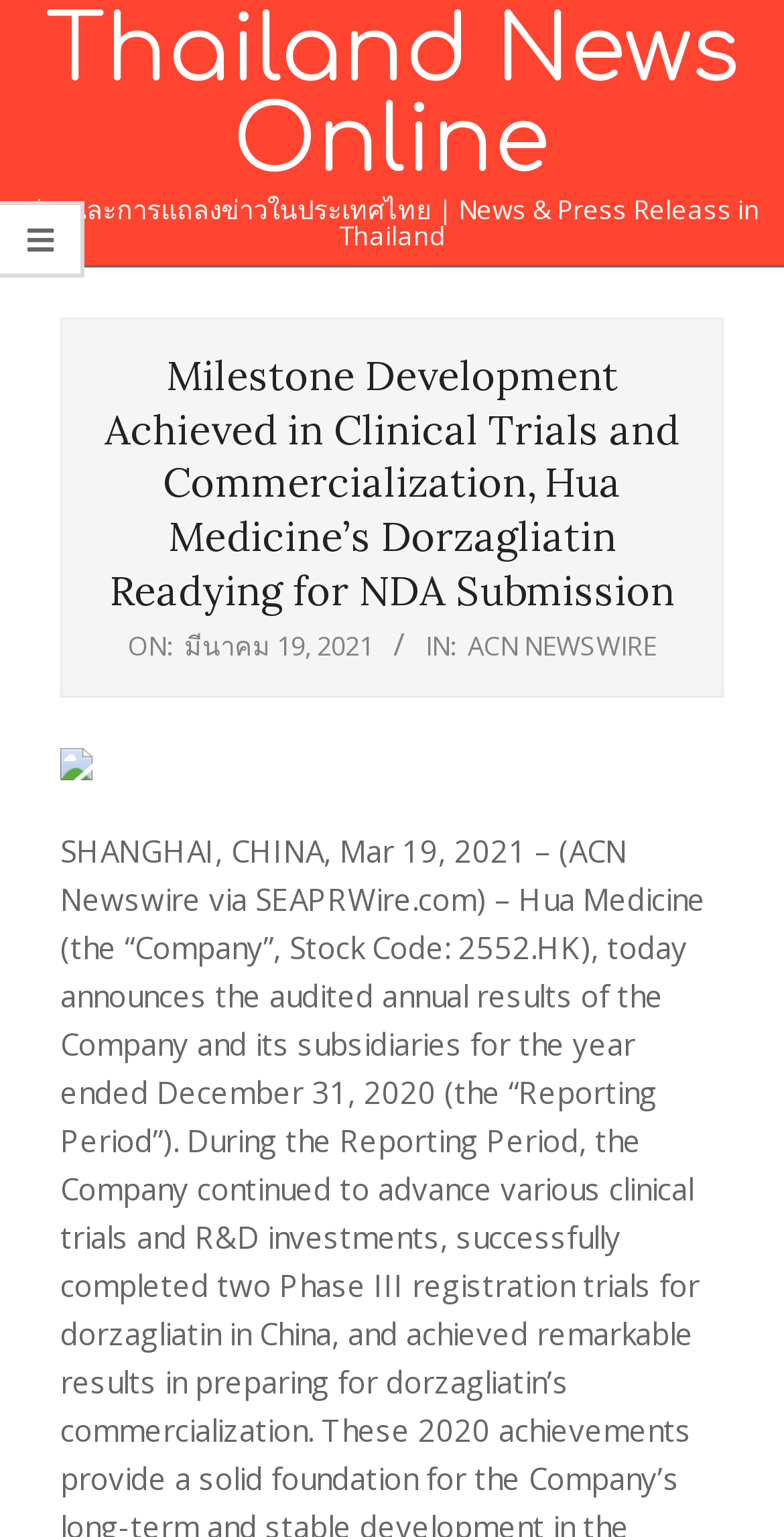What is the date of the news article?
Respond with a short answer, either a single word or a phrase, based on the image.

Friday, March 19, 2021